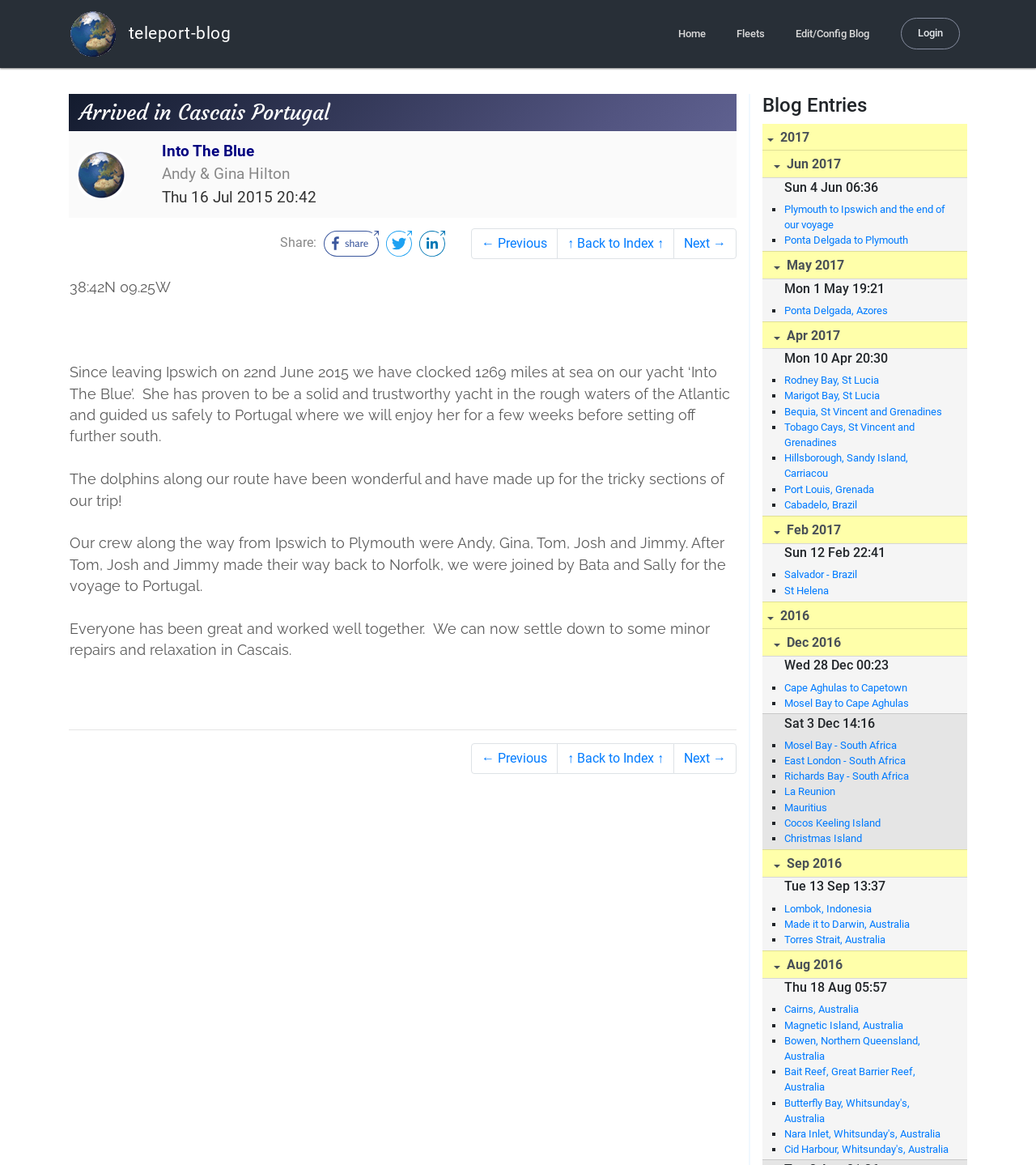Determine the bounding box coordinates of the clickable element to achieve the following action: 'Click on the 'Edit/Config Blog' link'. Provide the coordinates as four float values between 0 and 1, formatted as [left, top, right, bottom].

[0.76, 0.0, 0.847, 0.058]